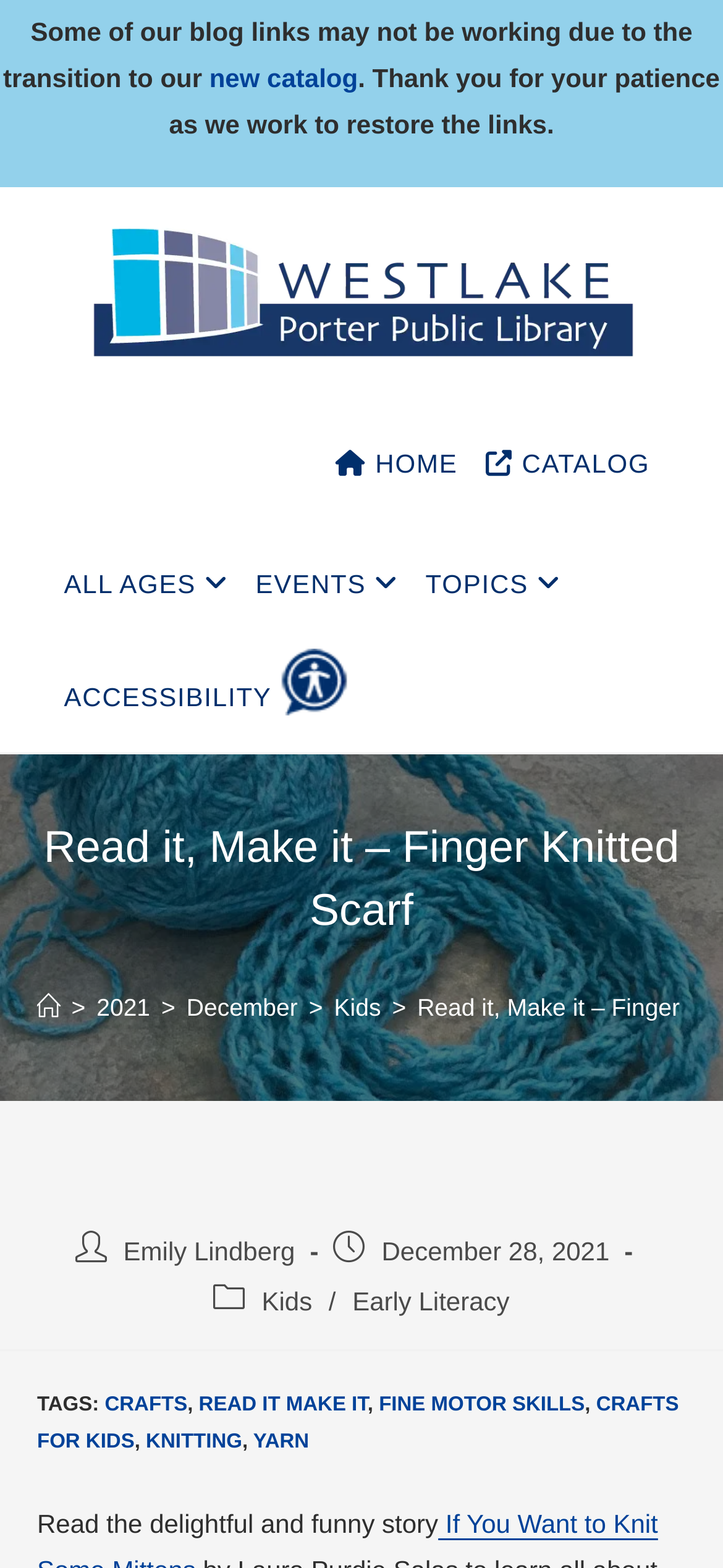Identify the bounding box coordinates of the part that should be clicked to carry out this instruction: "Click on the 'new catalog' link".

[0.29, 0.04, 0.495, 0.059]